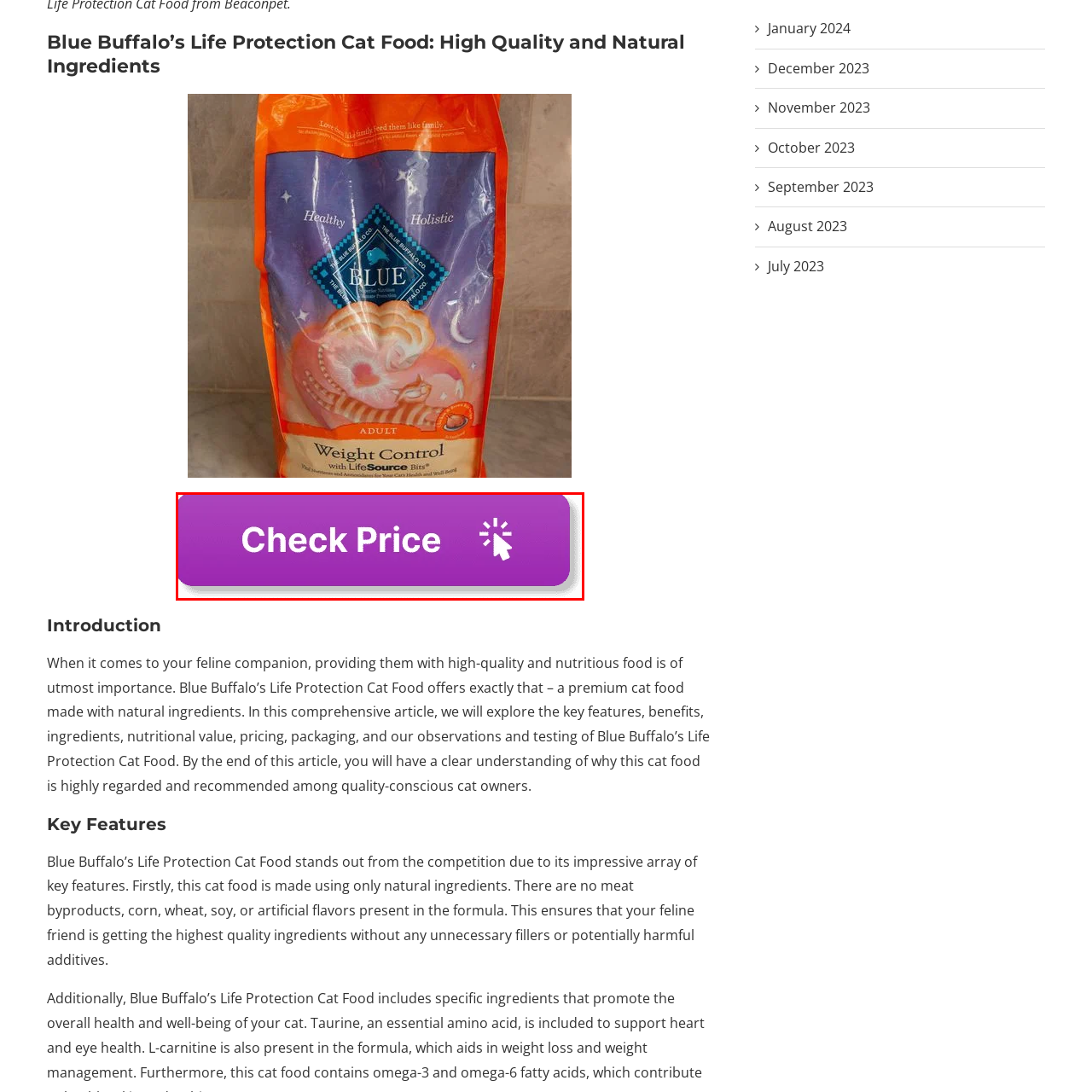Offer a detailed explanation of the scene within the red bounding box.

A vibrant and eye-catching button labeled "Check Price" in bold white text against a rich purple background. This interactive element invites users to click for pricing information, enhancing the shopping experience for those interested in Blue Buffalo’s Life Protection Cat Food, renowned for its high-quality and natural ingredients designed to provide optimal nutrition for cats. The design includes a graphic of a finger pointing, symbolizing action and engagement, making it a user-friendly feature on the webpage.